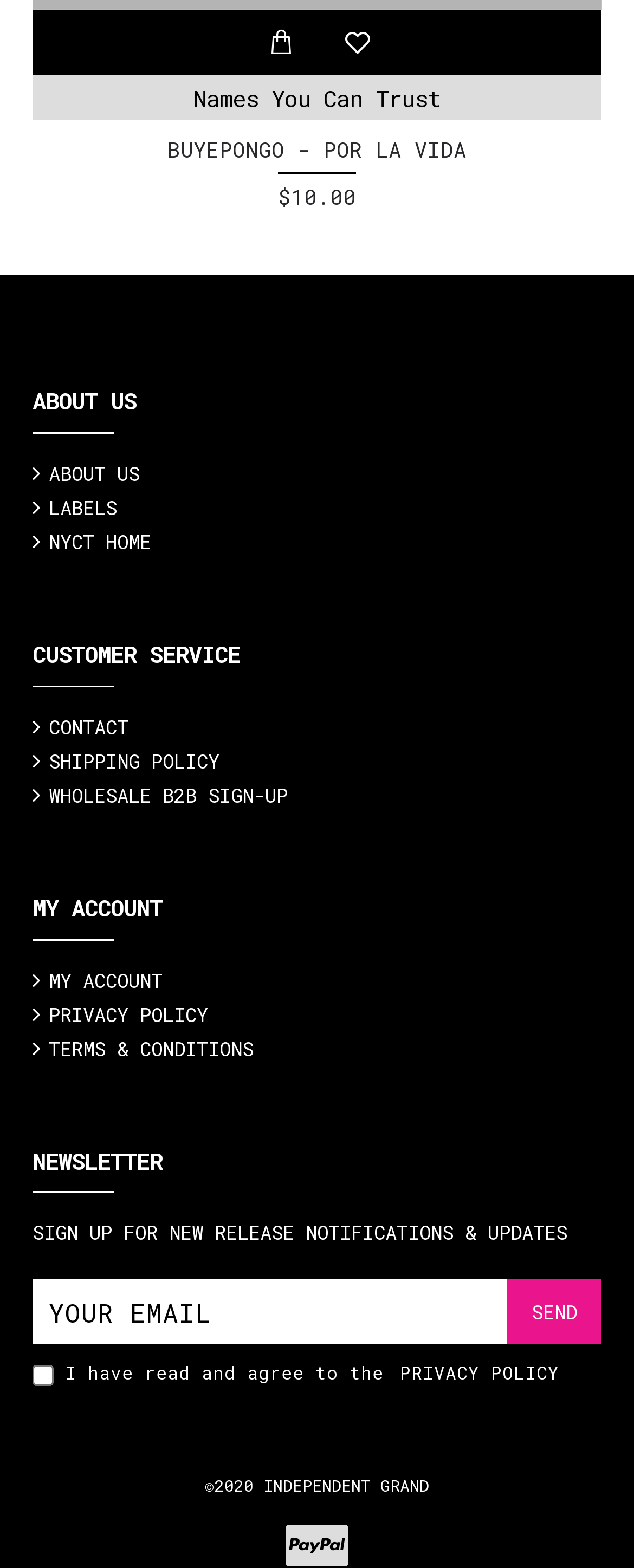Provide the bounding box coordinates of the HTML element described by the text: "©2020 INDEPENDENT GRAND".

[0.323, 0.94, 0.677, 0.956]